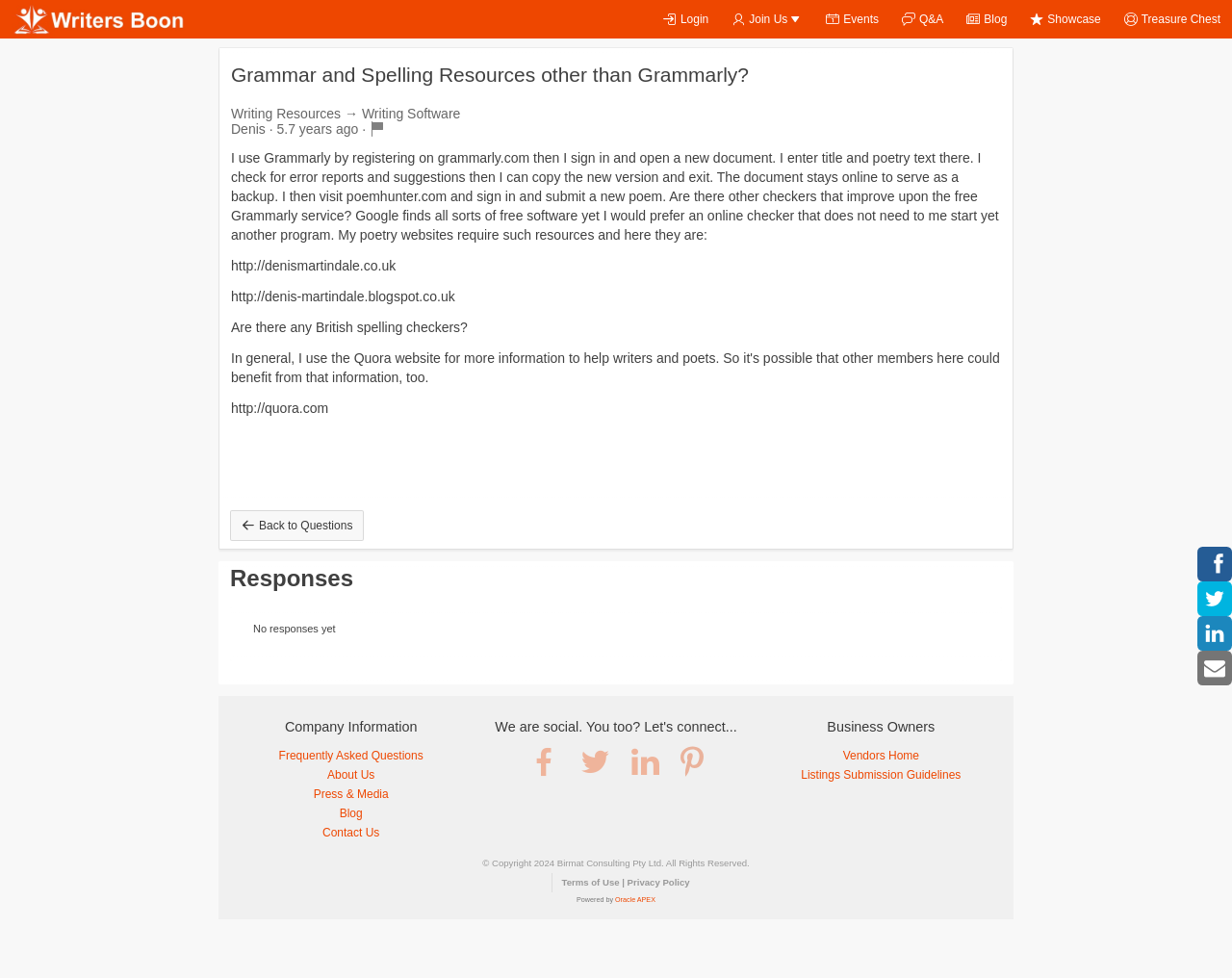Use a single word or phrase to answer the following:
What is the name of the person who asked the question?

Denis